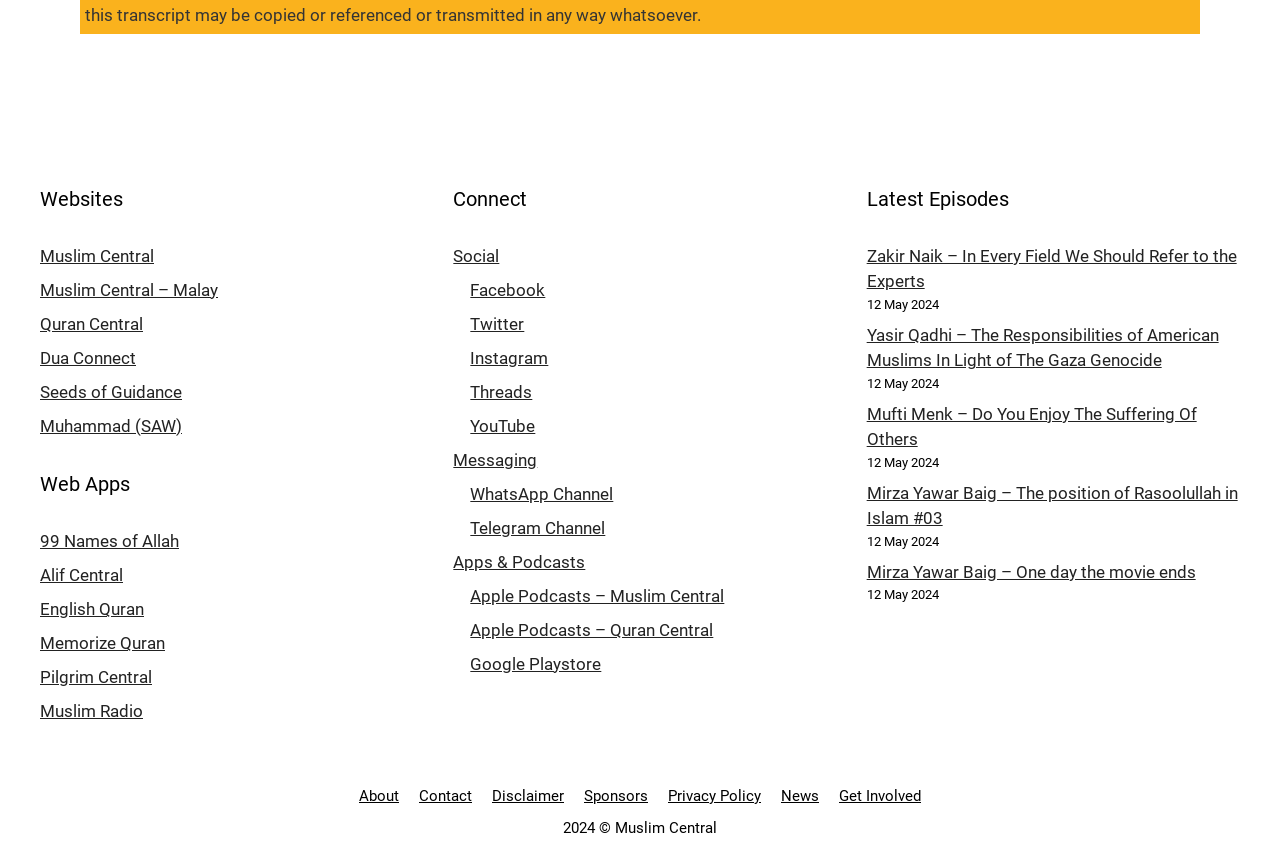Identify the bounding box coordinates of the region that should be clicked to execute the following instruction: "Learn more about Muslim Central on About page".

[0.28, 0.915, 0.312, 0.936]